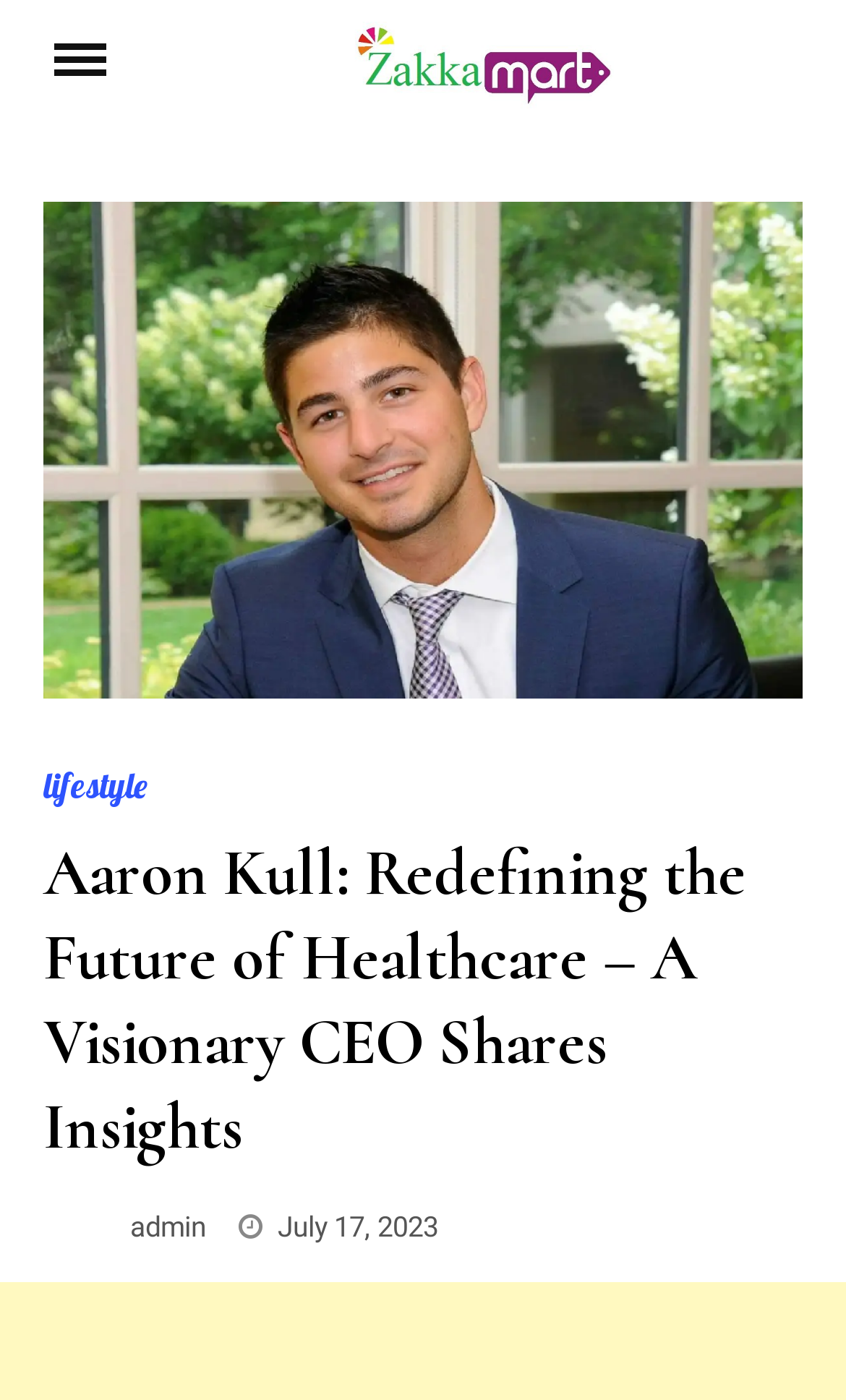Locate the UI element described as follows: "July 17, 2023July 17, 2023". Return the bounding box coordinates as four float numbers between 0 and 1 in the order [left, top, right, bottom].

[0.328, 0.865, 0.518, 0.888]